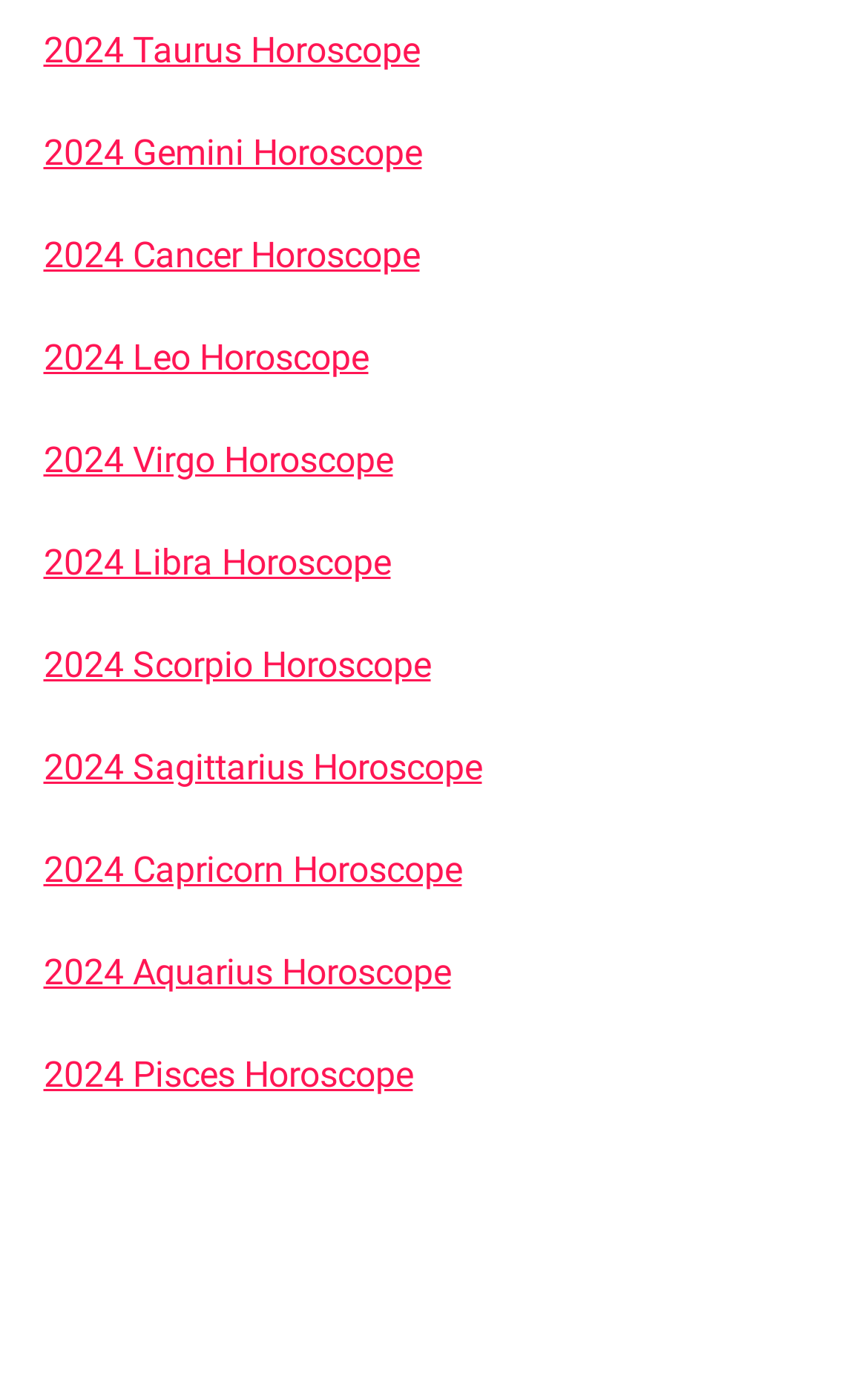What is the zodiac sign that comes after Leo?
Use the image to give a comprehensive and detailed response to the question.

By examining the list of links on the webpage, we can see that the link '2024 Leo Horoscope' is followed by the link '2024 Virgo Horoscope', indicating that Virgo is the zodiac sign that comes after Leo.